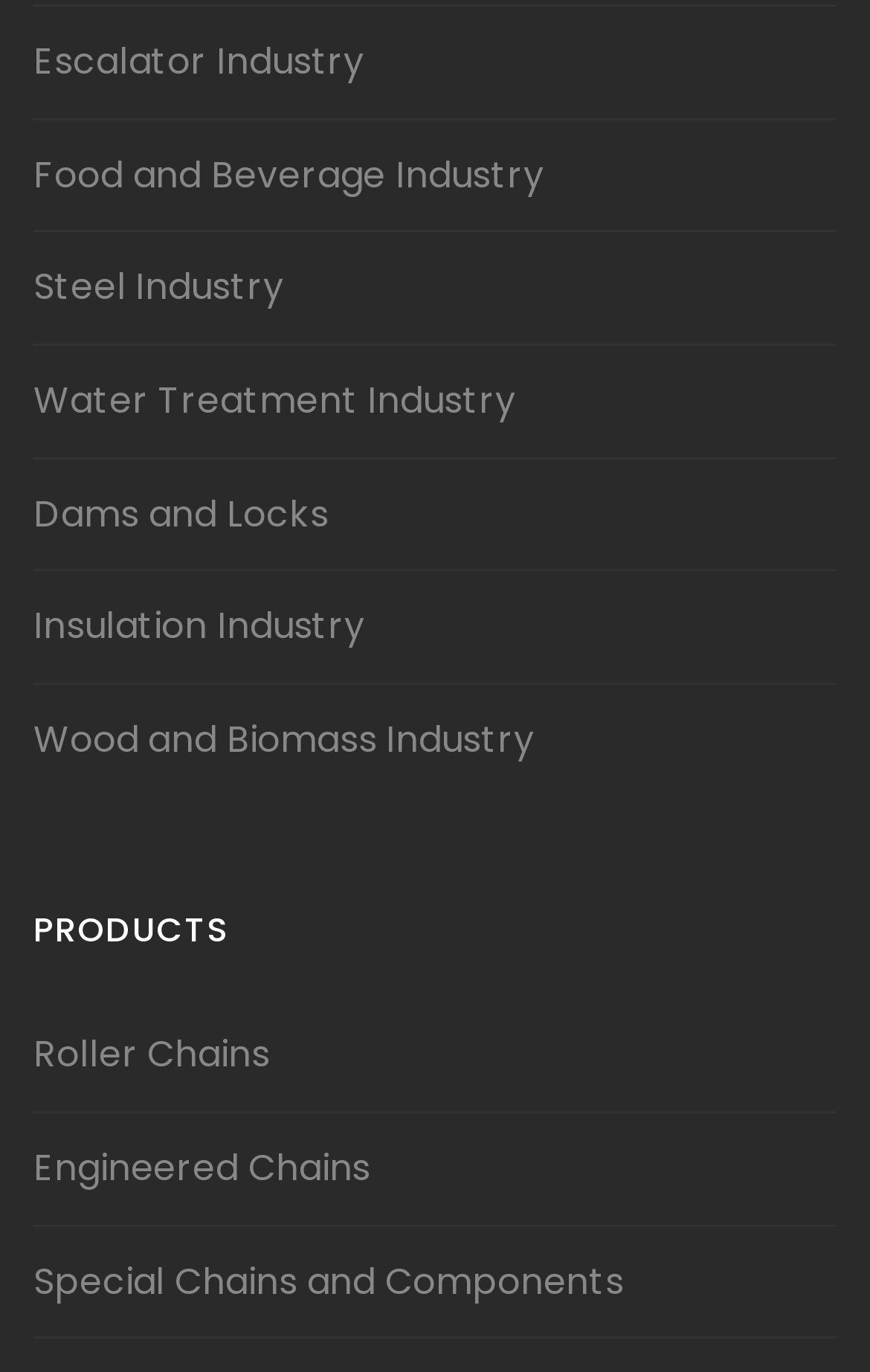Can you specify the bounding box coordinates for the region that should be clicked to fulfill this instruction: "Learn about products in Food and Beverage Industry".

[0.038, 0.109, 0.625, 0.146]